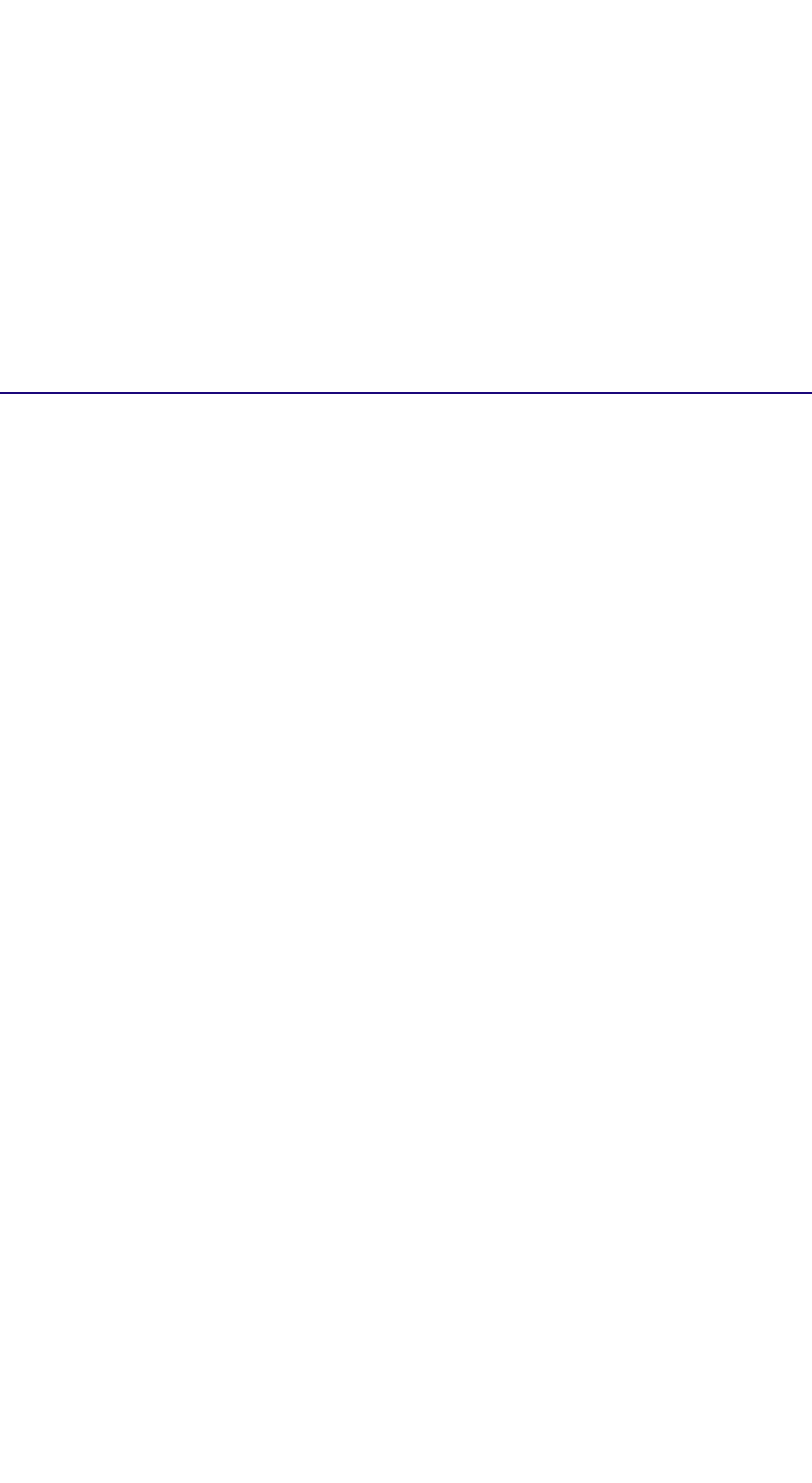Can you specify the bounding box coordinates of the area that needs to be clicked to fulfill the following instruction: "Click on Who we are"?

[0.05, 0.468, 0.219, 0.489]